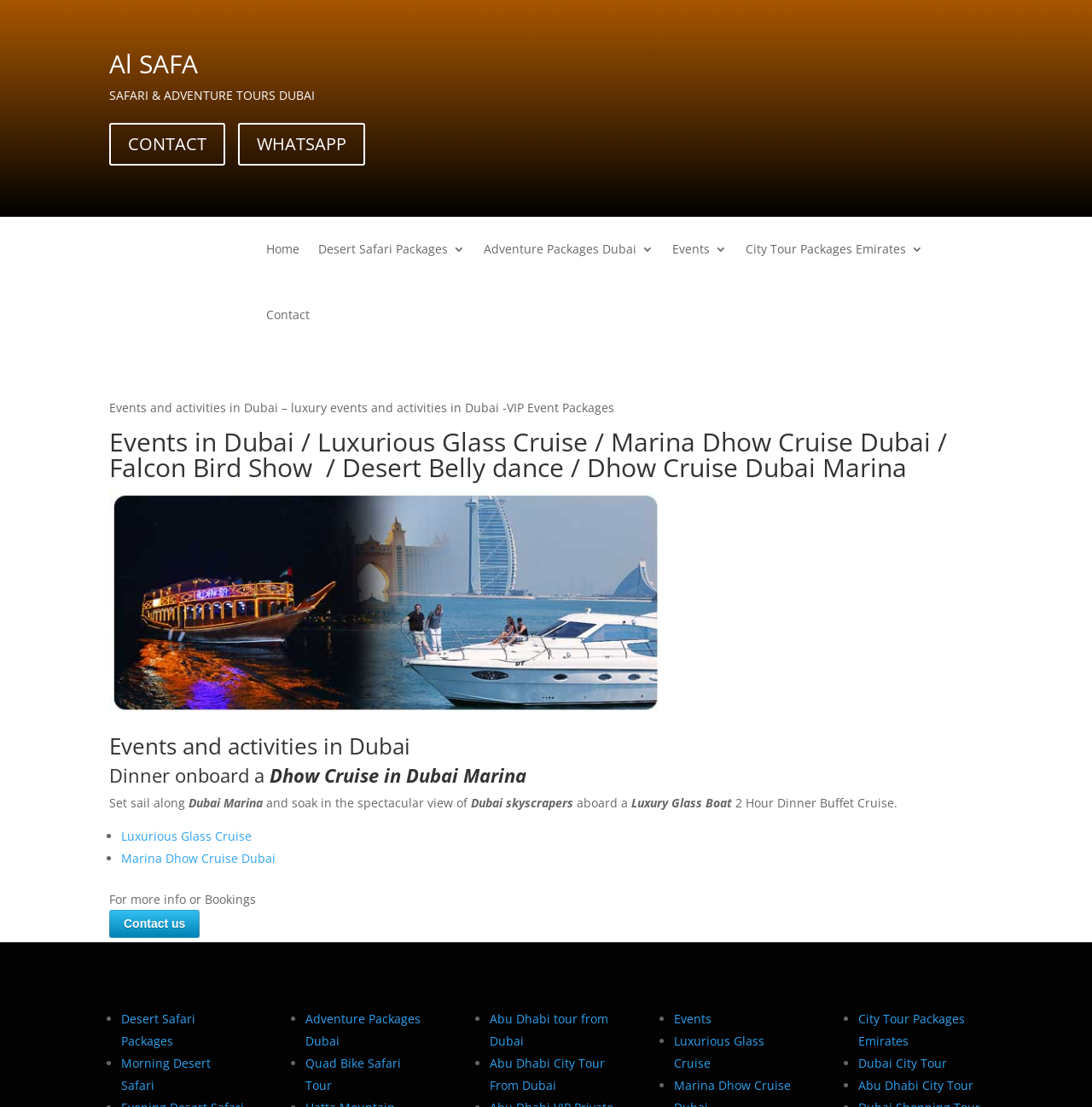Look at the image and give a detailed response to the following question: What is the theme of the events described on the webpage?

I inferred this by reading the heading 'Events and activities in Dubai – luxury events and activities in Dubai -VIP Event Packages' and noticing the emphasis on luxury events and activities throughout the webpage.